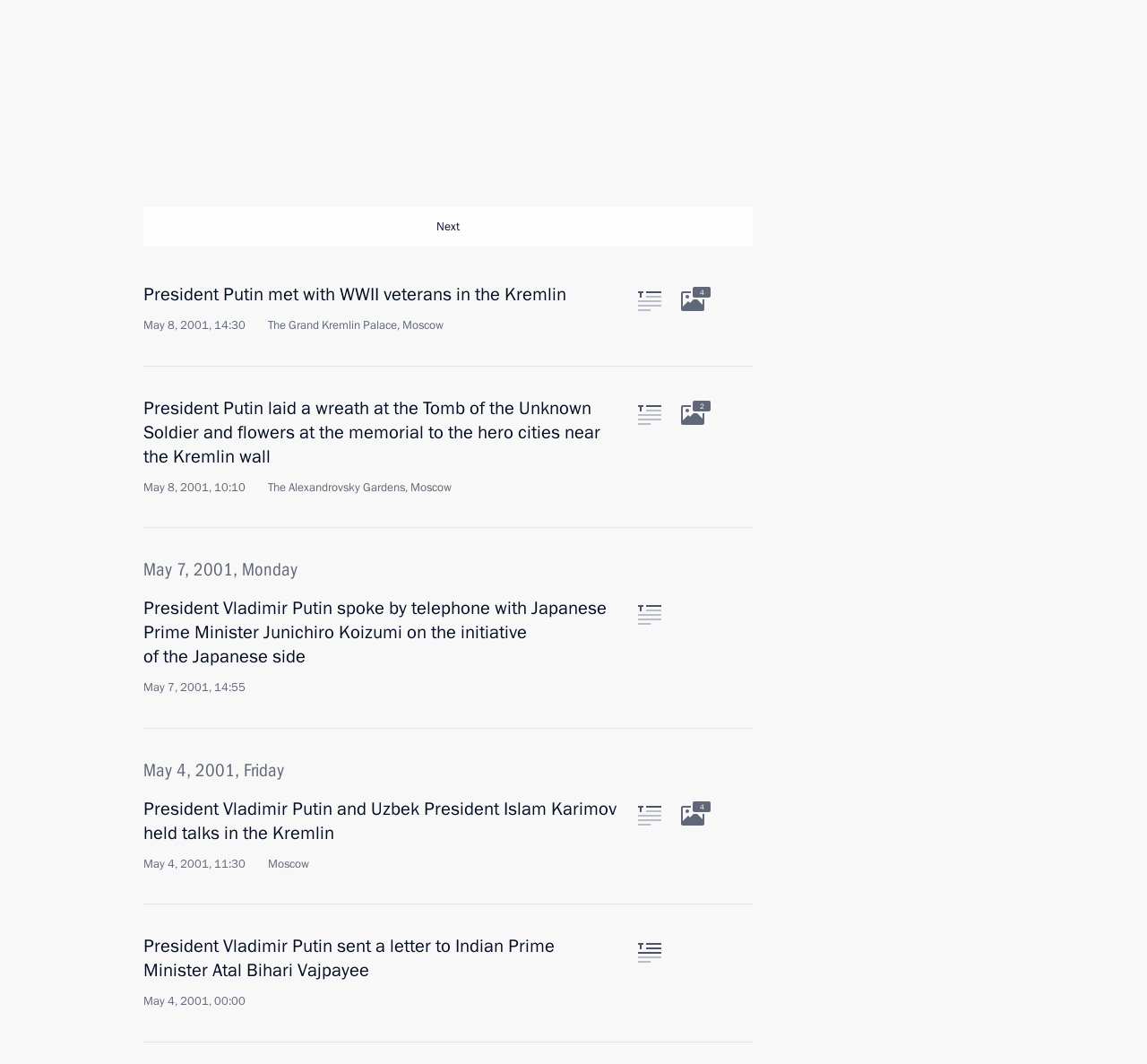Please specify the bounding box coordinates of the area that should be clicked to accomplish the following instruction: "Read the news about President Vladimir Putin meeting with Chinese Minister of Foreign Affairs Tang Jiaxuan". The coordinates should consist of four float numbers between 0 and 1, i.e., [left, top, right, bottom].

[0.125, 0.009, 0.539, 0.08]